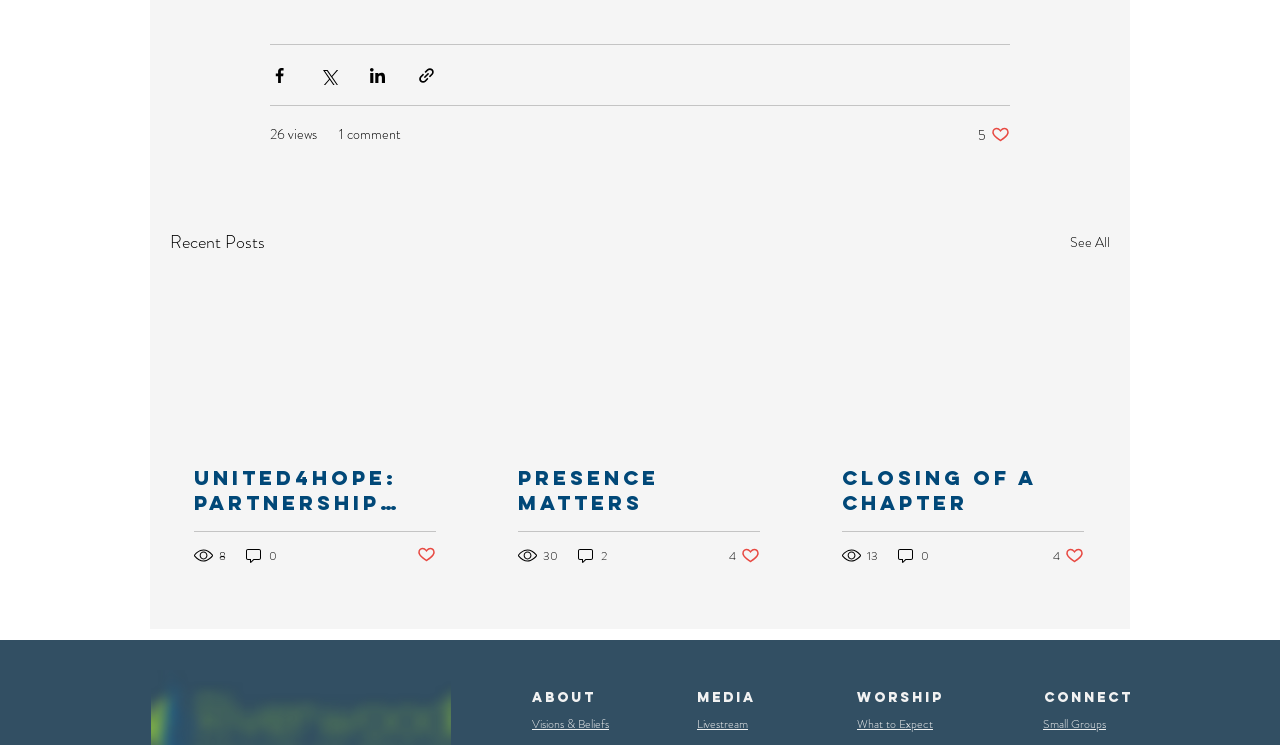Locate the bounding box coordinates of the segment that needs to be clicked to meet this instruction: "Go to PROJECTS page".

None